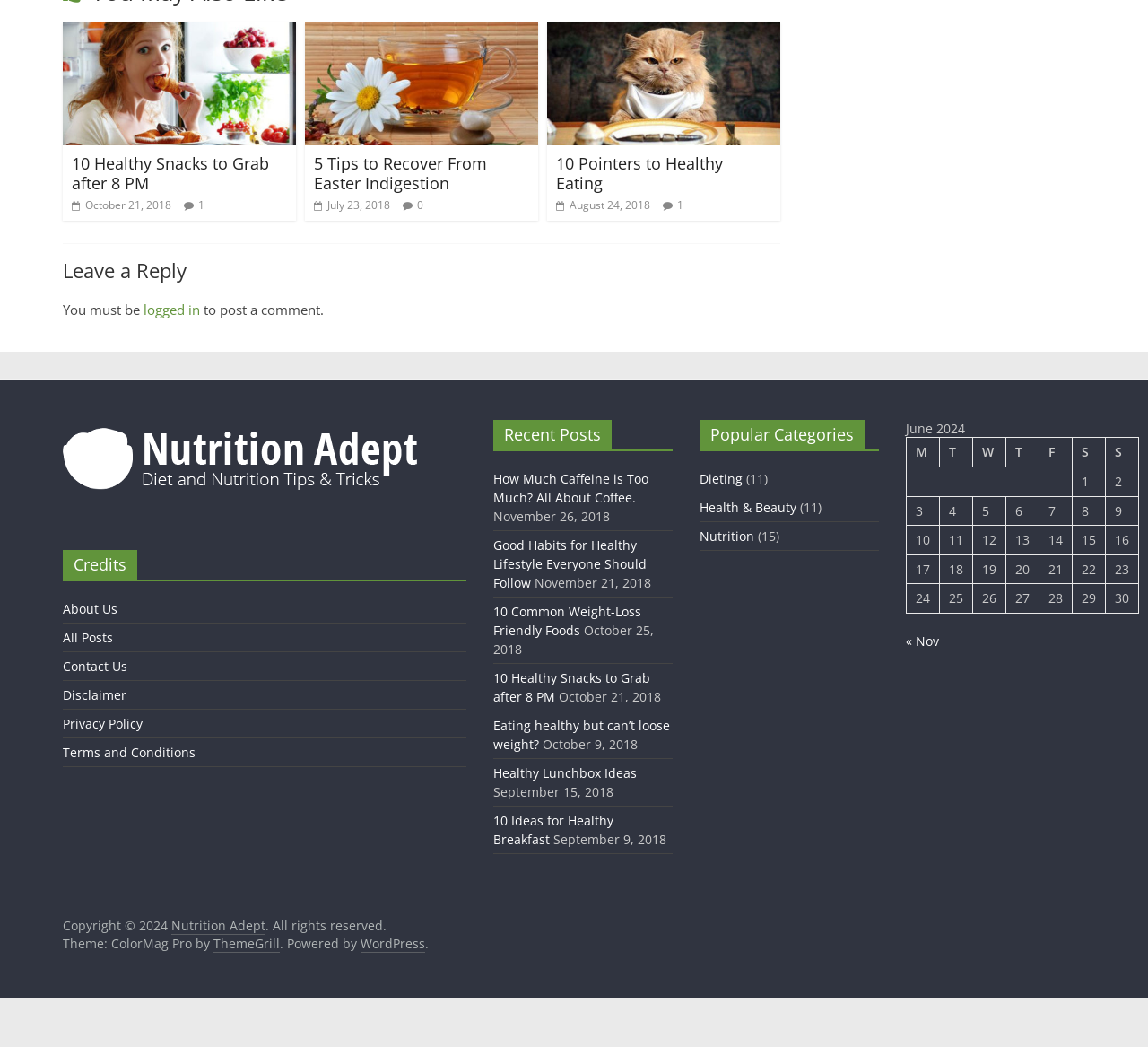Please specify the coordinates of the bounding box for the element that should be clicked to carry out this instruction: "Click on '10 Healthy Snacks to Grab after 8 PM'". The coordinates must be four float numbers between 0 and 1, formatted as [left, top, right, bottom].

[0.055, 0.023, 0.258, 0.041]